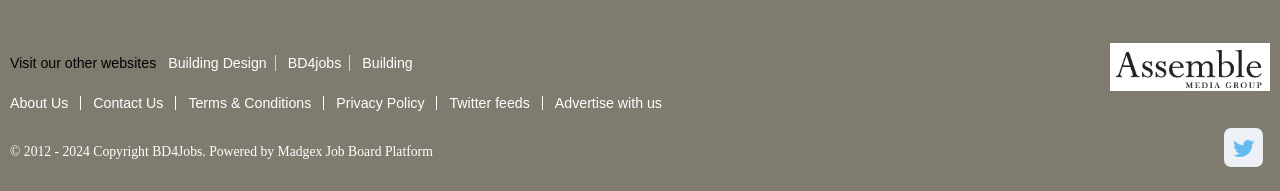Please analyze the image and provide a thorough answer to the question:
What is the Twitter link description?

I found a link element with the description 'Twitter (This link will open in a new window)' located at the bottom right corner of the webpage, which is likely a link to the Twitter page.